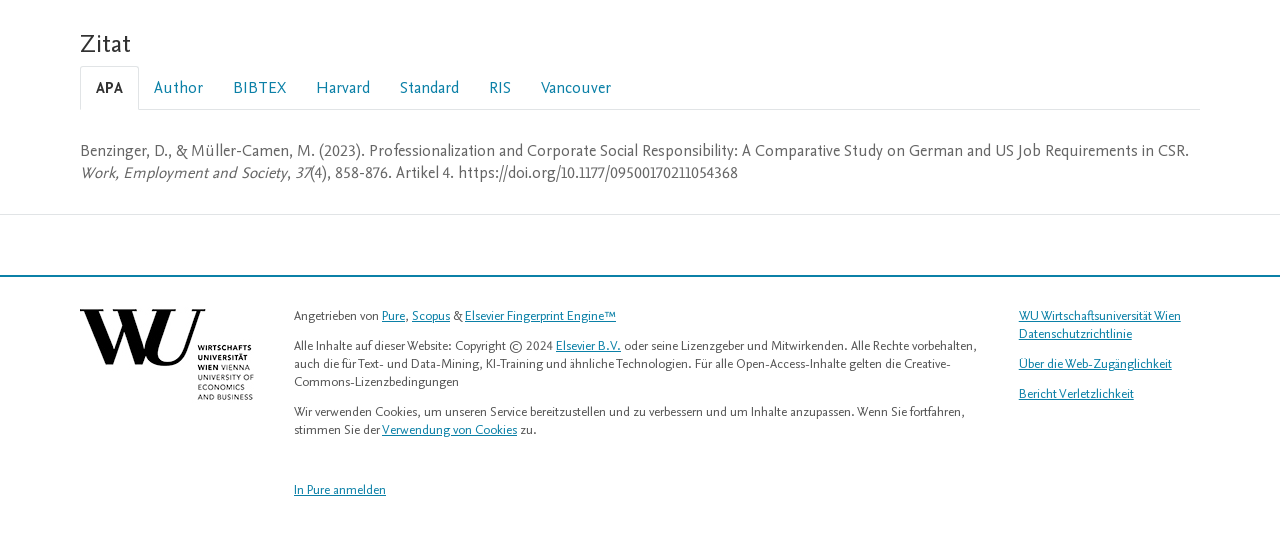Use the details in the image to answer the question thoroughly: 
What is the copyright year?

The copyright year is 2024, which is indicated by the StaticText element with the text 'Alle Inhalte auf dieser Website: Copyright © 2024'.